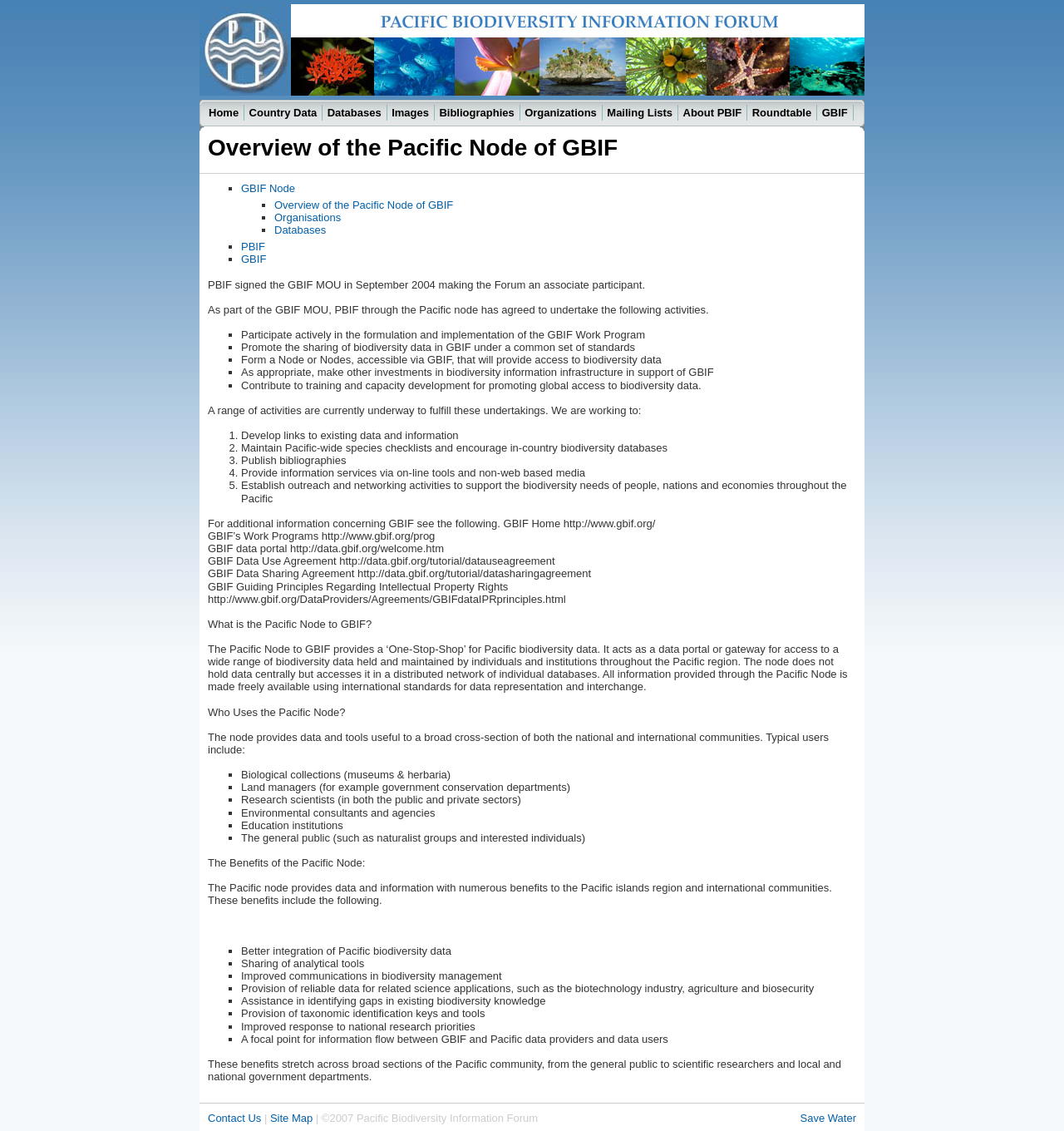Using the webpage screenshot and the element description Site Map, determine the bounding box coordinates. Specify the coordinates in the format (top-left x, top-left y, bottom-right x, bottom-right y) with values ranging from 0 to 1.

[0.254, 0.983, 0.294, 0.994]